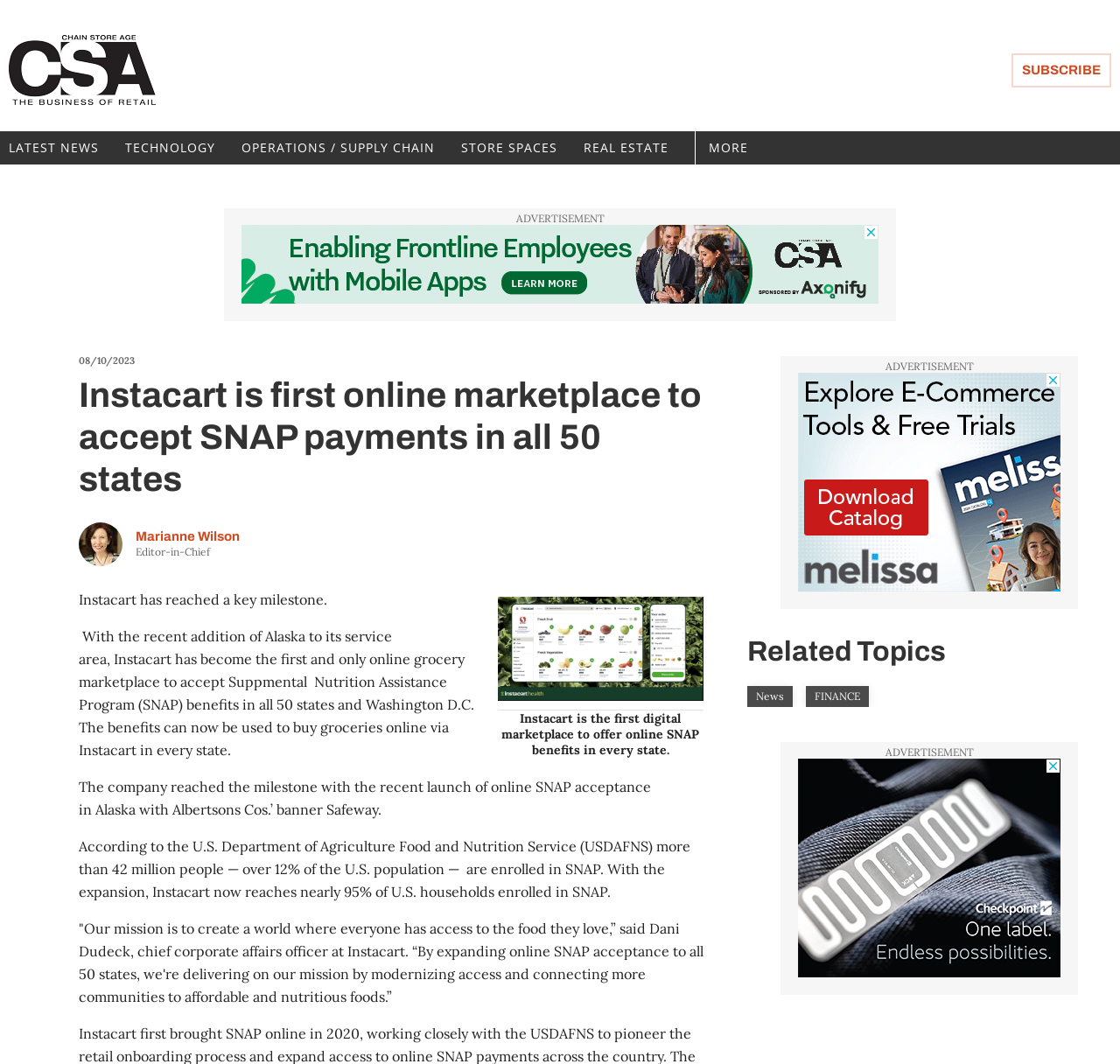Using the description: "Women in Retail Awards", determine the UI element's bounding box coordinates. Ensure the coordinates are in the format of four float numbers between 0 and 1, i.e., [left, top, right, bottom].

[0.519, 0.238, 0.671, 0.263]